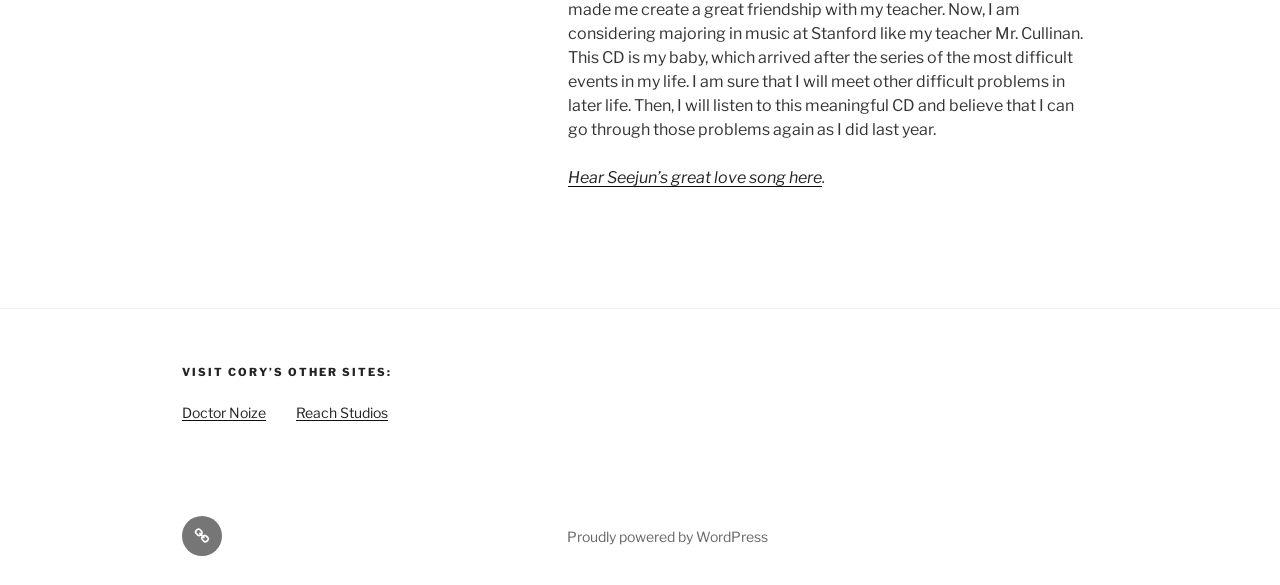Can you give a comprehensive explanation to the question given the content of the image?
What is the name of the song mentioned on the webpage?

The webpage has a link with the text 'Hear Seejun’s great love song here', which suggests that the webpage is related to a song, and the name of the song is 'great love song'.